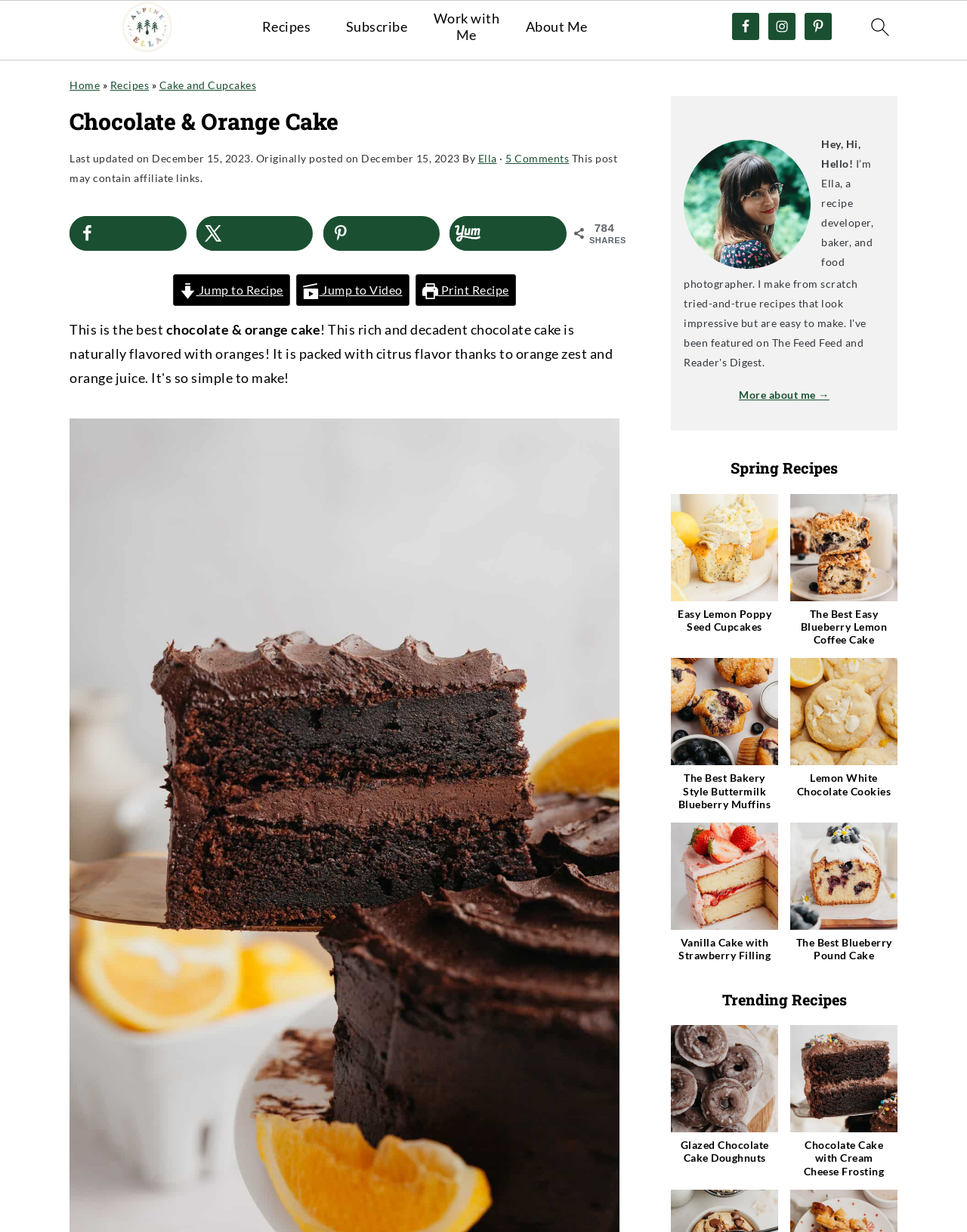Please examine the image and answer the question with a detailed explanation:
What is the name of the recipe?

I determined the answer by looking at the heading element with the text 'Chocolate & Orange Cake' which is a prominent element on the webpage, indicating that it is the title of the recipe.